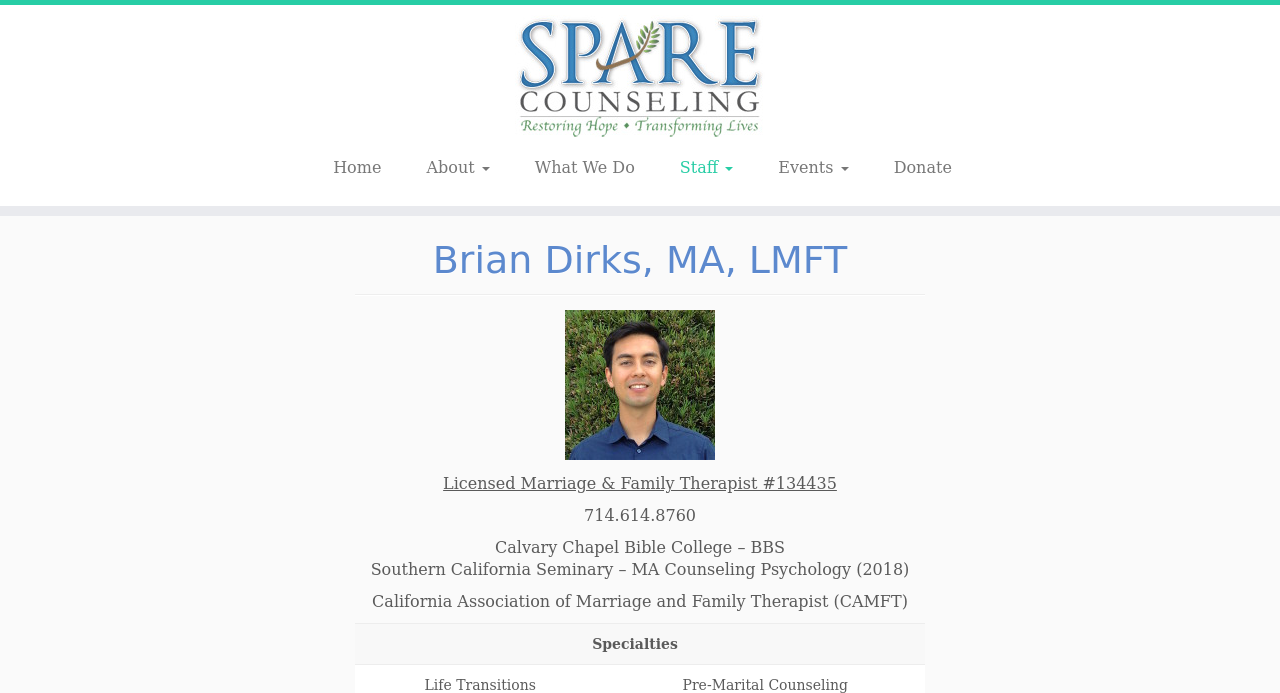Answer the question below in one word or phrase:
What is the name of the association Brian Dirks is a part of?

California Association of Marriage and Family Therapist